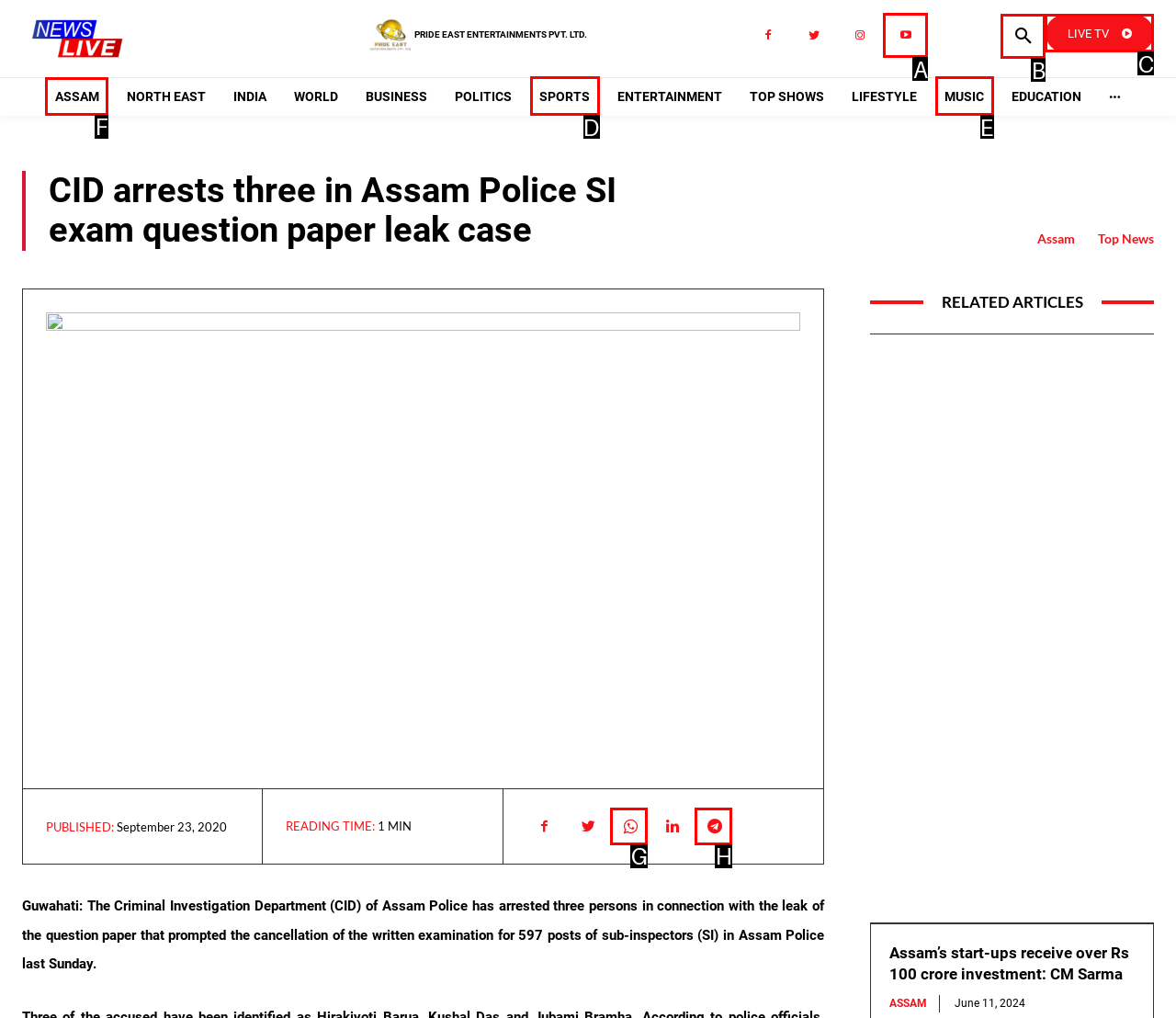From the available options, which lettered element should I click to complete this task: Go to ASSAM page?

F